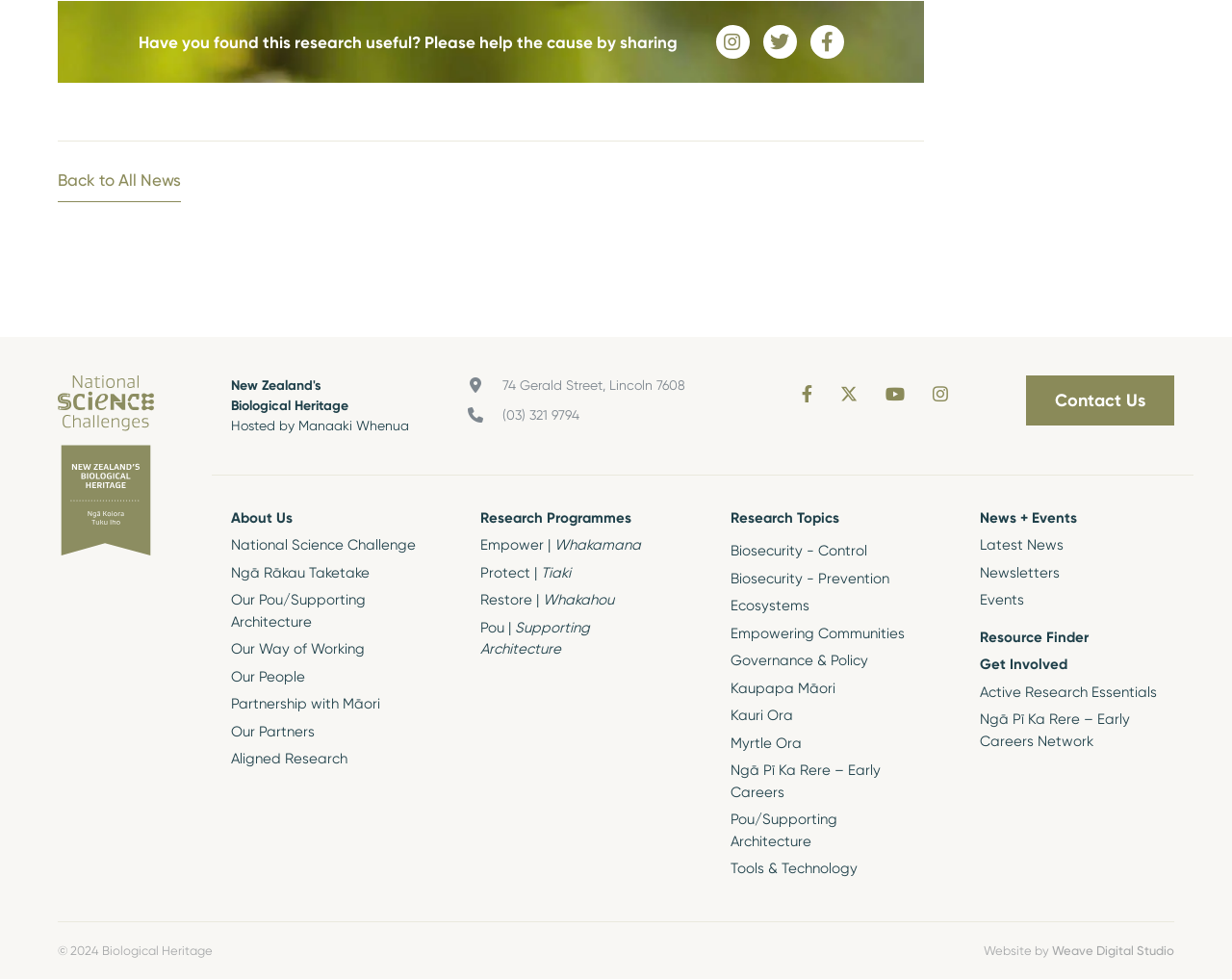Please identify the coordinates of the bounding box that should be clicked to fulfill this instruction: "Visit 'National Science Challenges - New Zealand's Biological Heritage'".

[0.047, 0.464, 0.125, 0.483]